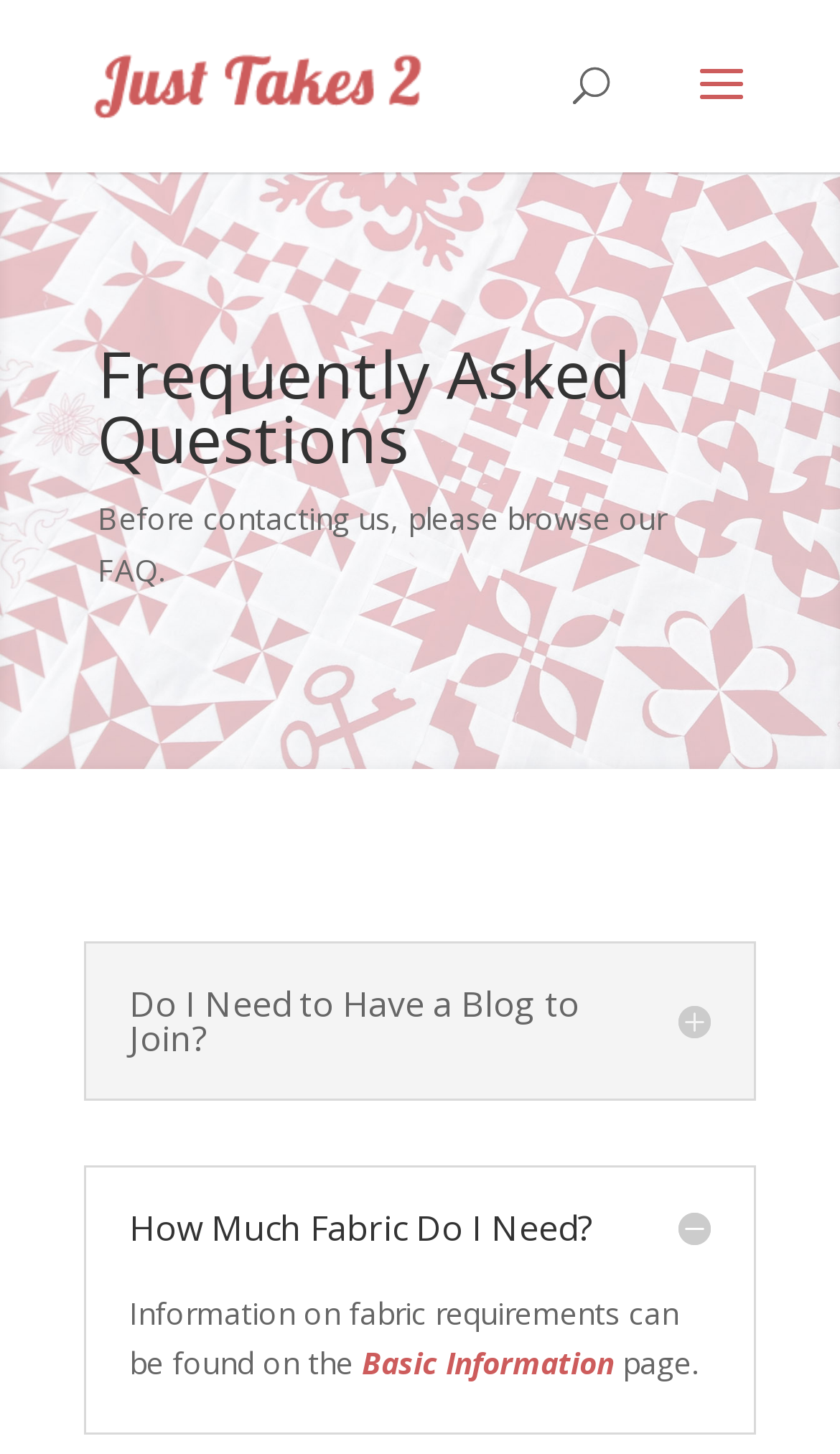Please provide a comprehensive answer to the question below using the information from the image: What is the main topic of the webpage?

The main topic of the webpage appears to be related to 'Just Takes 2', as indicated by the logo and the link at the top of the page, and the overall structure of the FAQ page.